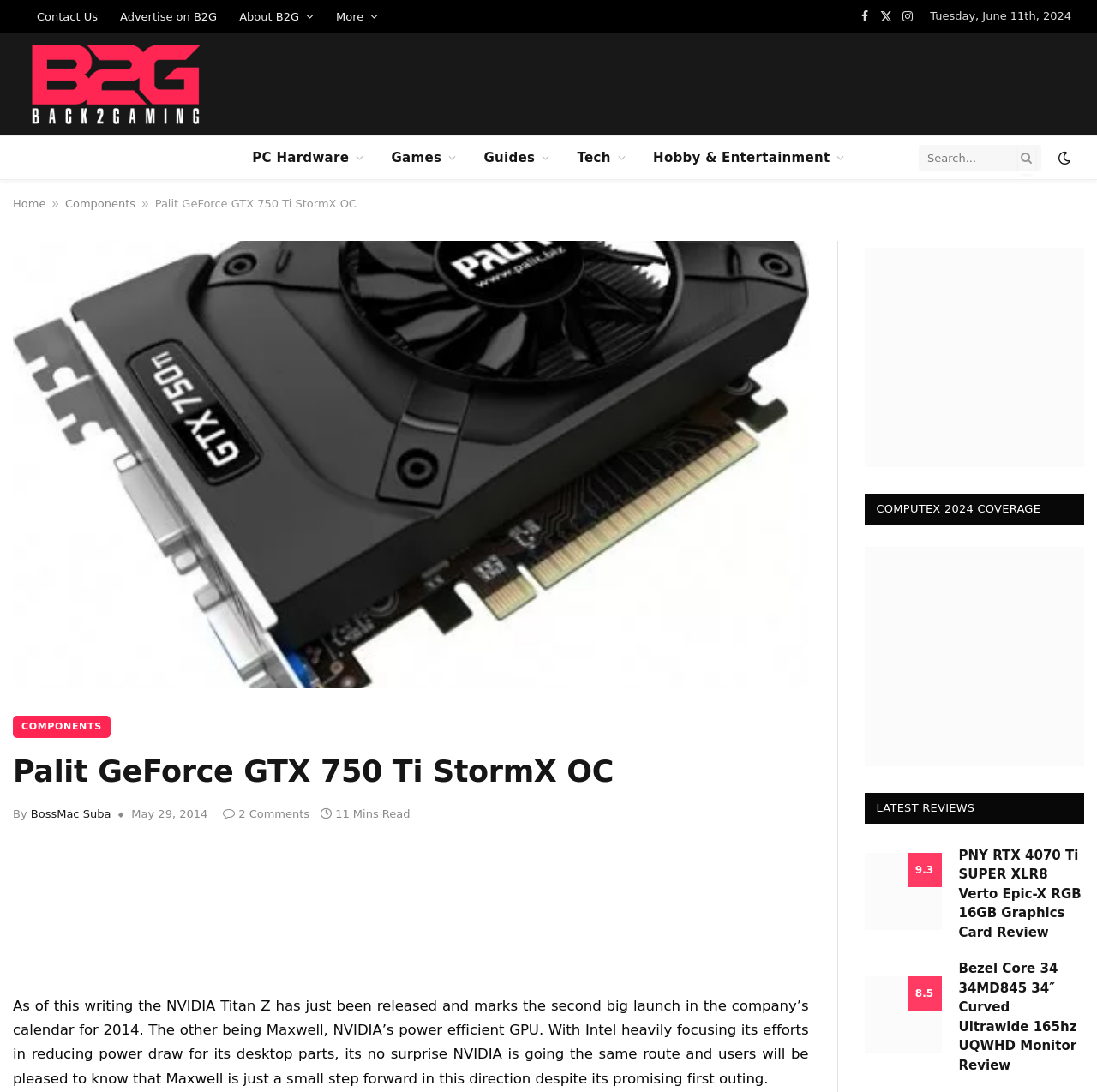What type of content is the webpage primarily about?
Please give a detailed and elaborate answer to the question.

The question can be answered by looking at the link 'PC Hardware ' on the webpage, which indicates that the webpage is primarily about PC Hardware. This is also supported by the content of the webpage, which includes reviews of graphics cards and other PC hardware components.